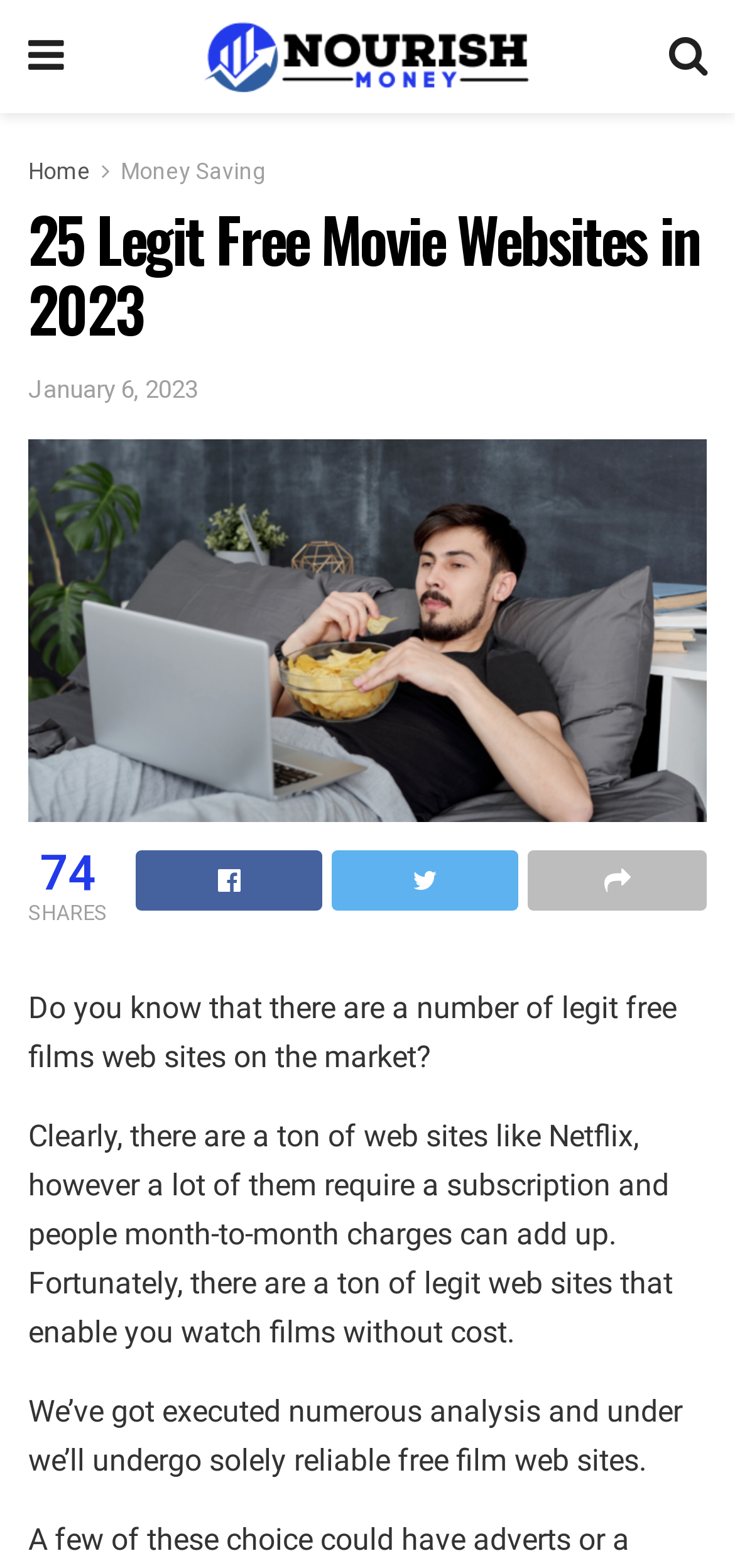Based on the description "alt="Nourish Money"", find the bounding box of the specified UI element.

[0.274, 0.012, 0.724, 0.06]